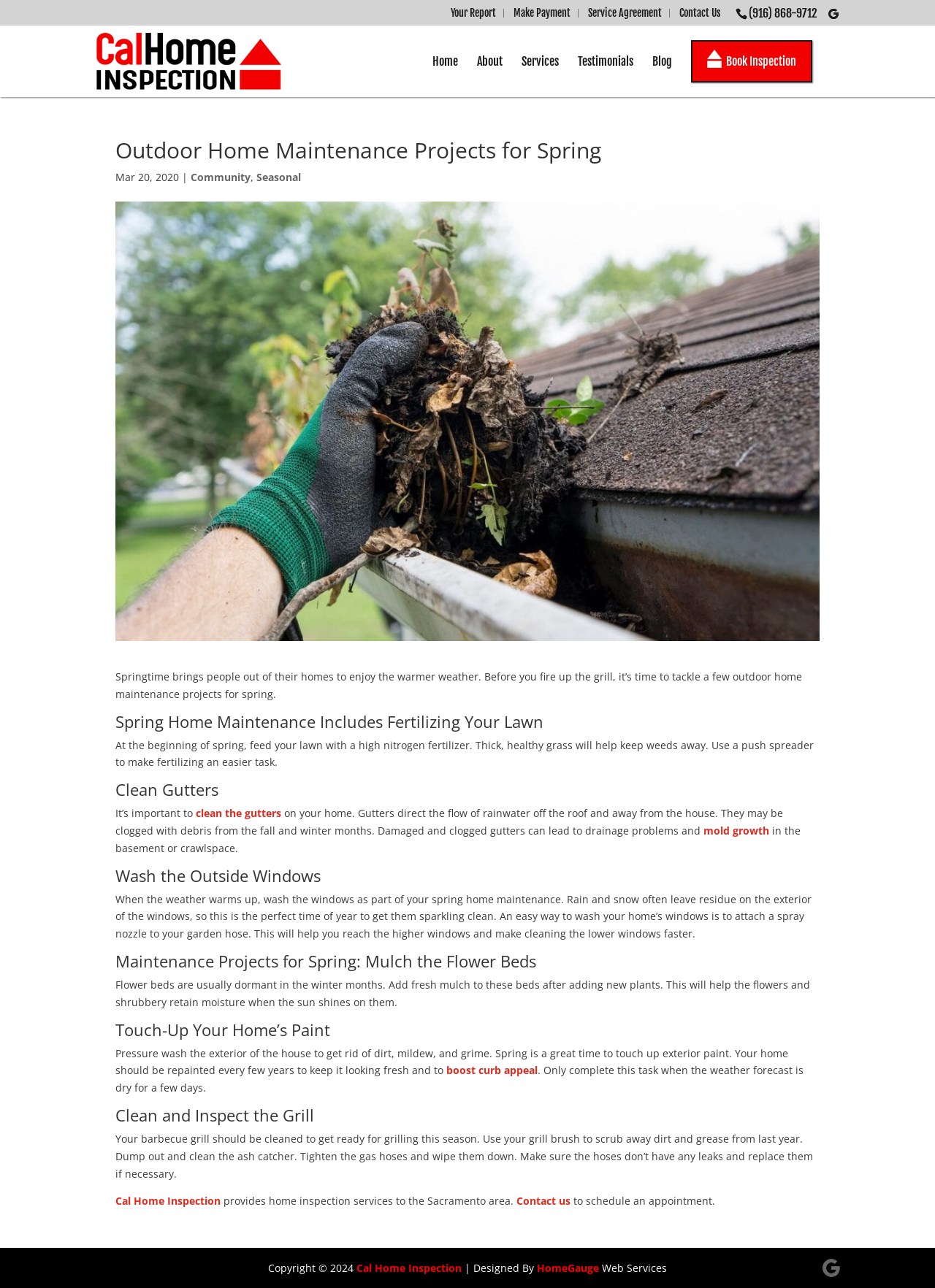What is the recommended way to fertilize your lawn in the spring?
Look at the screenshot and give a one-word or phrase answer.

Use a high nitrogen fertilizer